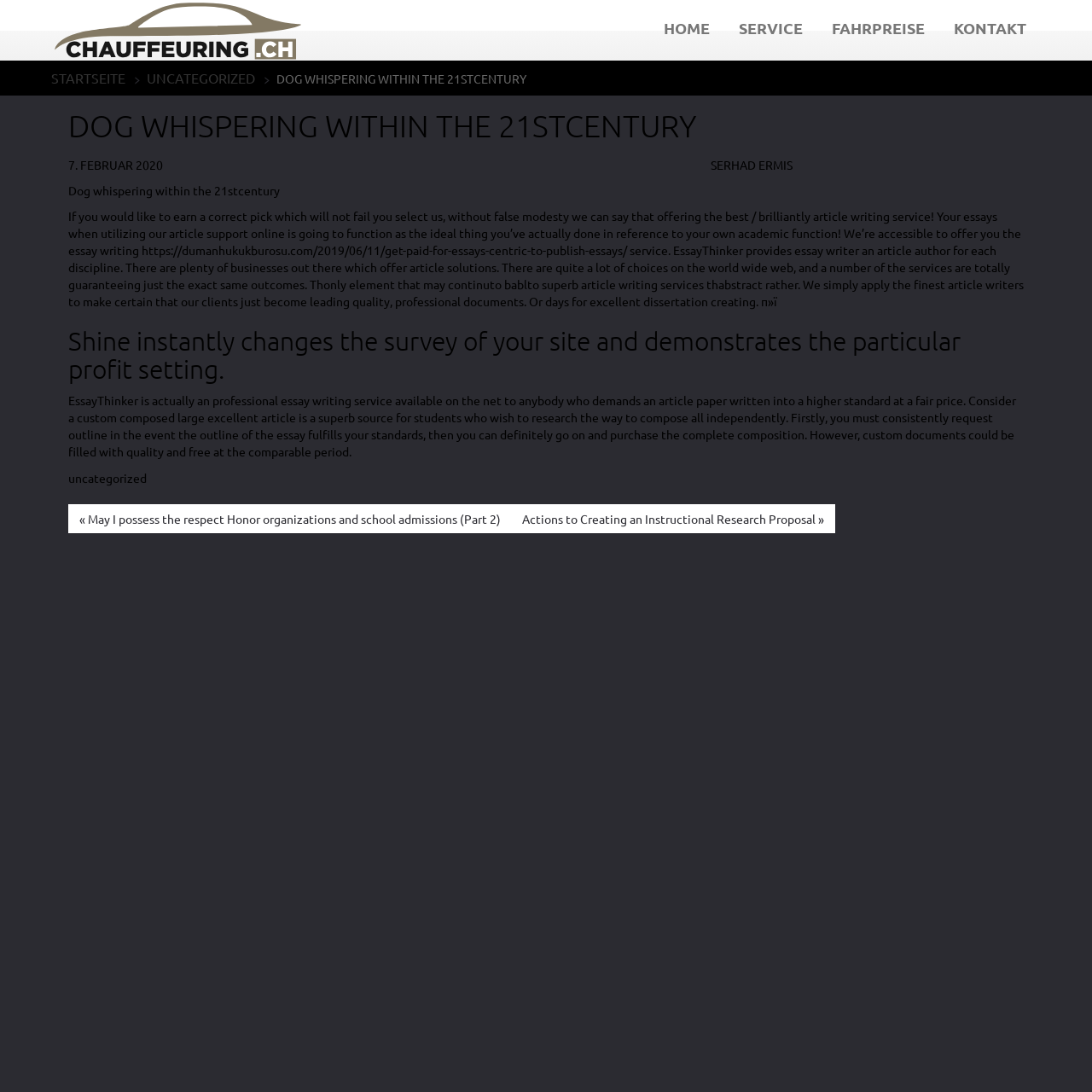What is the name of the article author?
Answer the question with a single word or phrase by looking at the picture.

SERHAD ERMIS